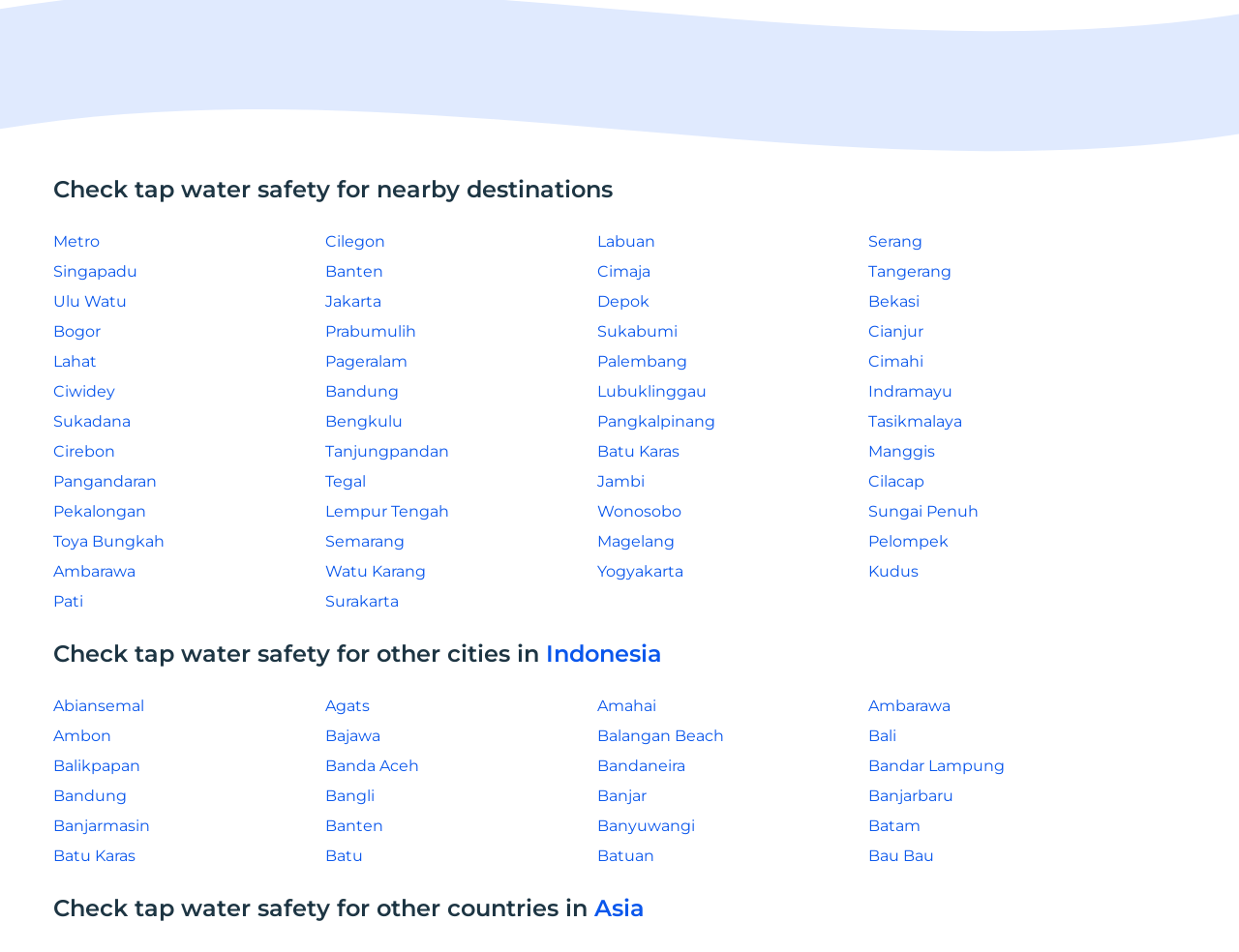Please identify the bounding box coordinates of the area that needs to be clicked to follow this instruction: "Explore water safety in Cilegon".

[0.262, 0.585, 0.311, 0.604]